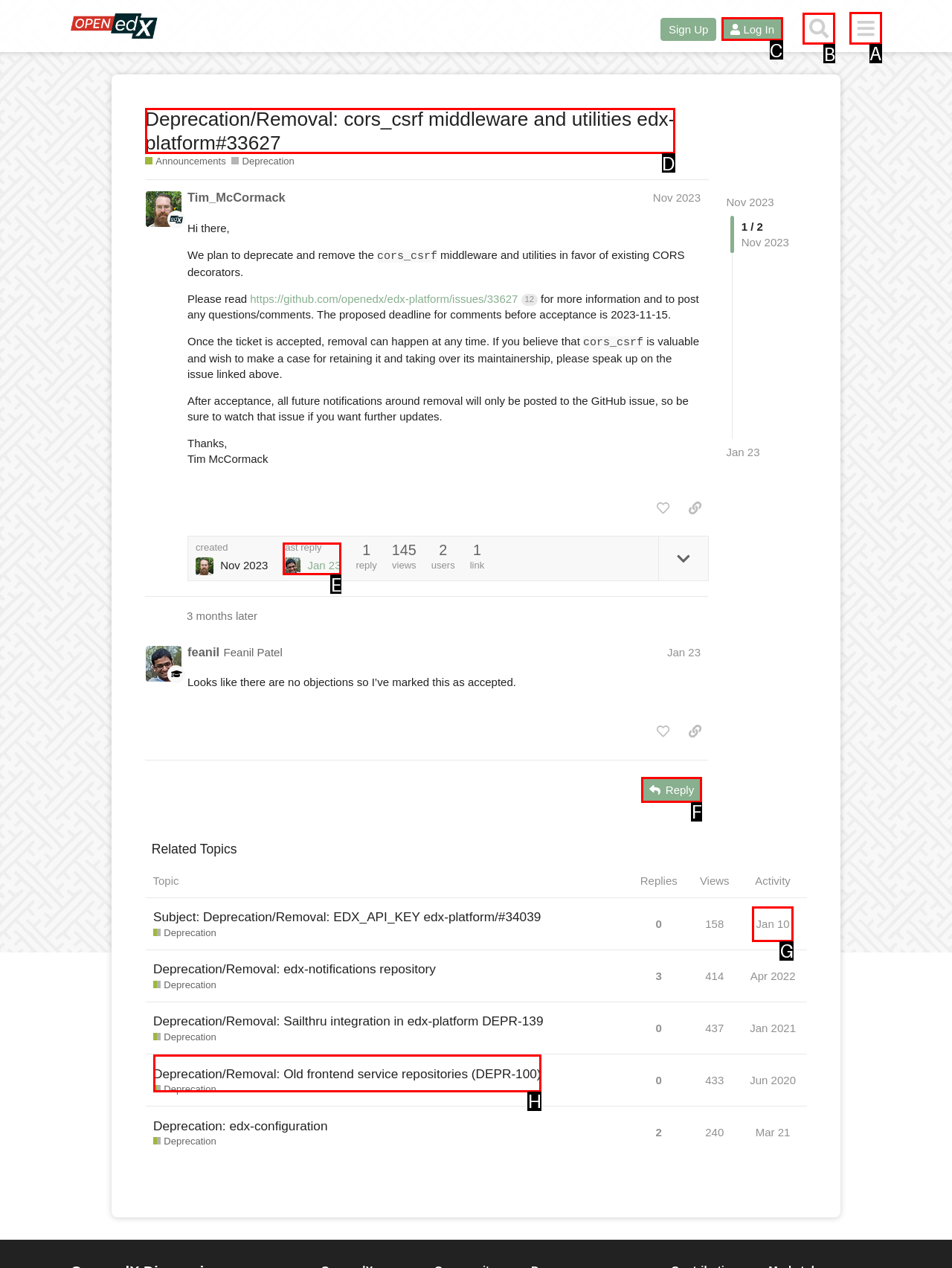Identify the correct UI element to click for the following task: Search for a topic Choose the option's letter based on the given choices.

B